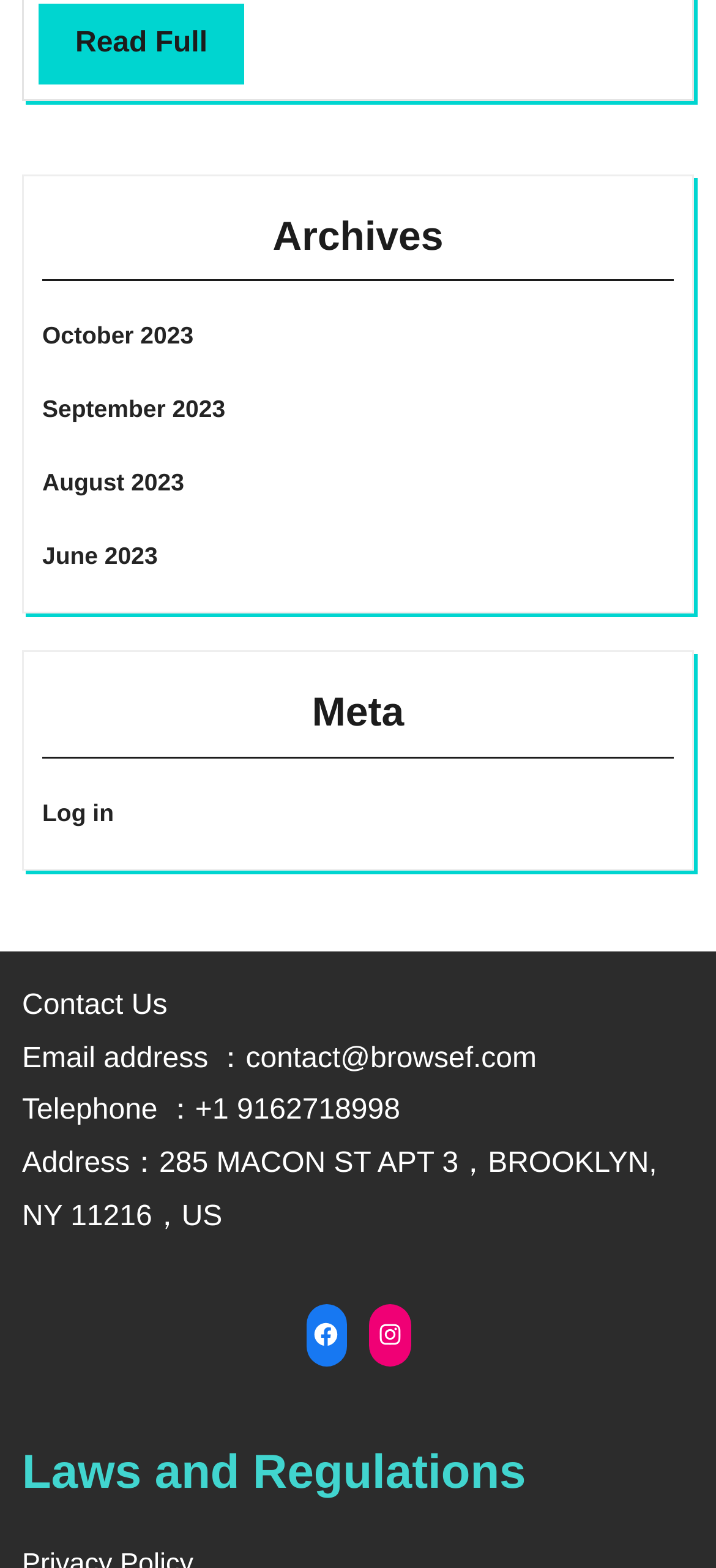Respond to the question below with a single word or phrase: How many social media links are available?

2